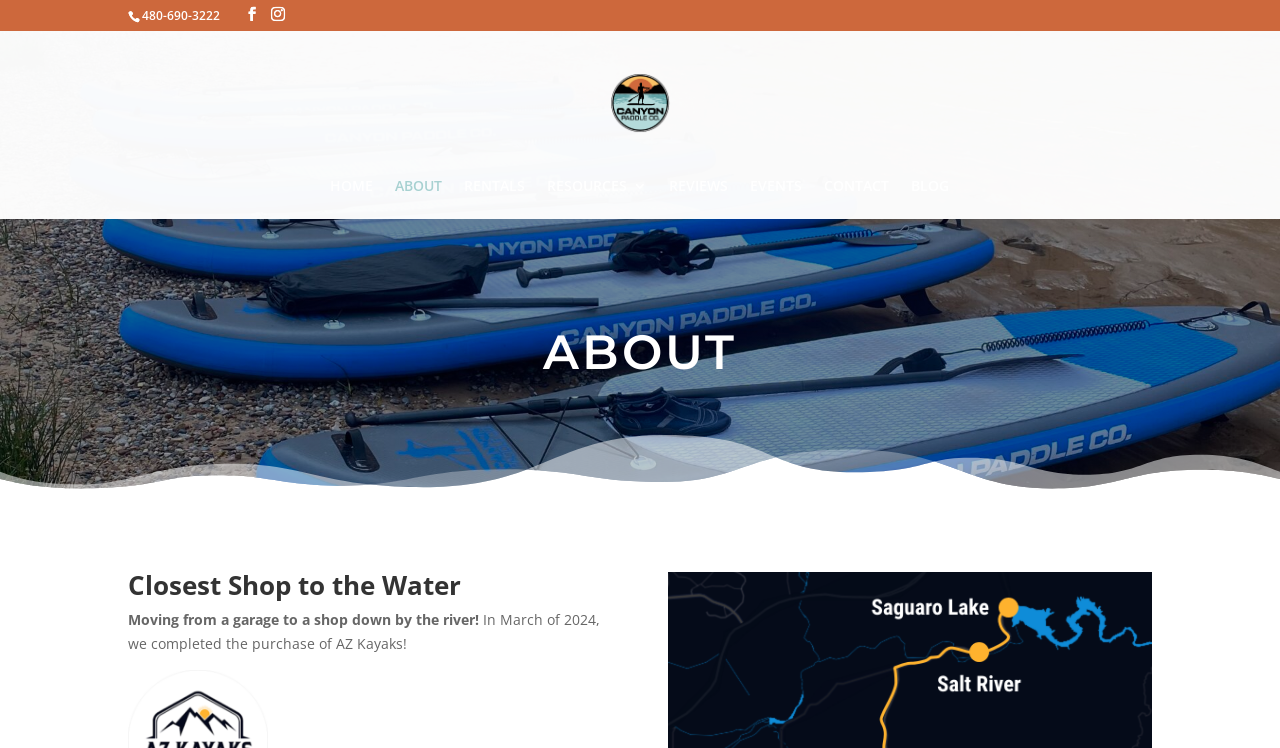What is the company's new location?
Using the image as a reference, deliver a detailed and thorough answer to the question.

I read the static text element that says 'Moving from a garage to a shop down by the river!' which indicates that the company has moved to a new location down by the river.